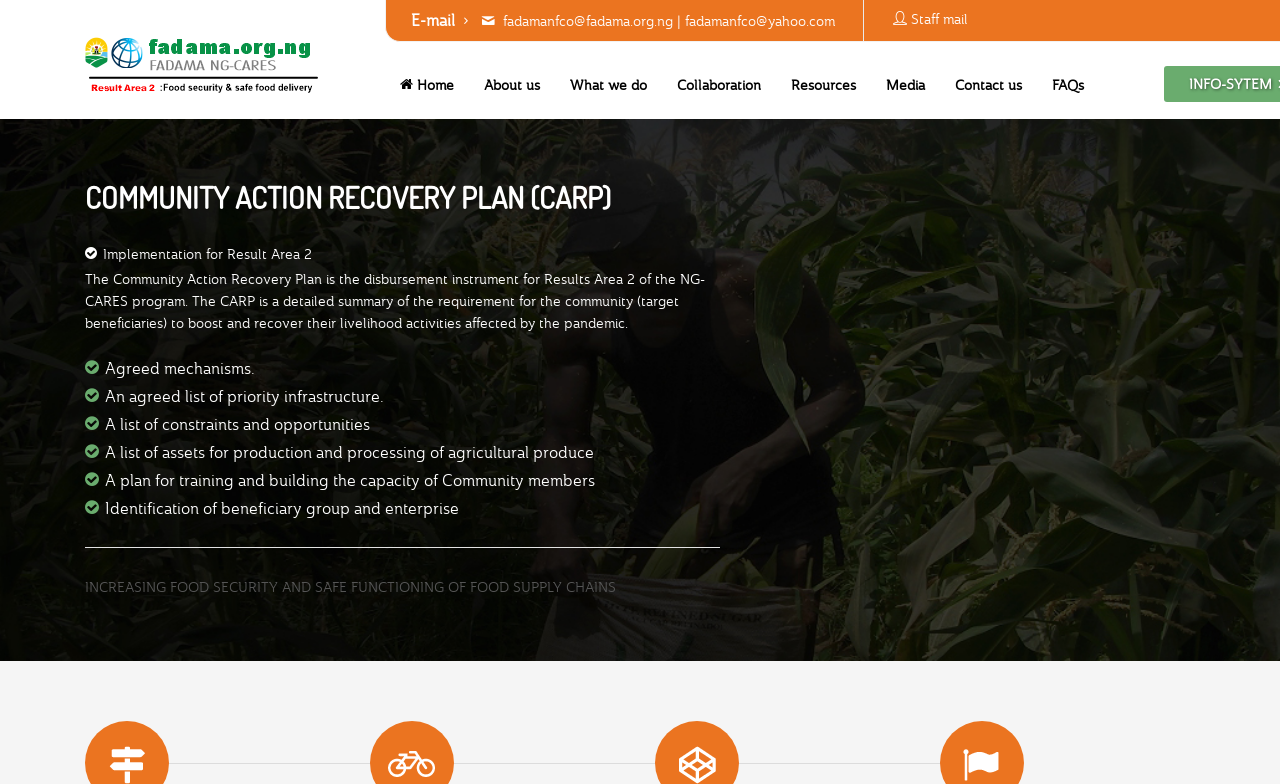Specify the bounding box coordinates of the area to click in order to follow the given instruction: "Click on the FADAMA logo."

[0.066, 0.07, 0.248, 0.093]